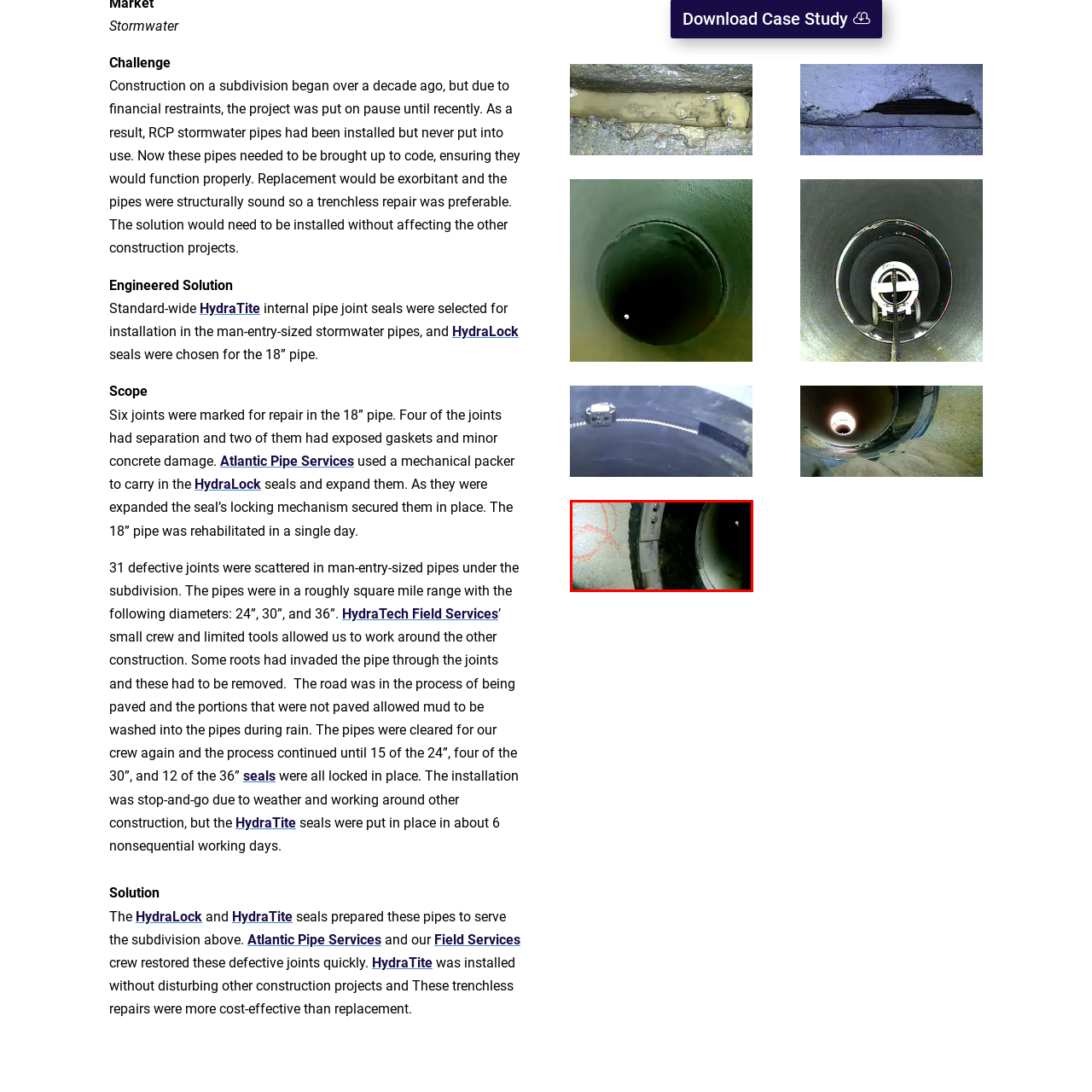Offer a complete and descriptive caption for the image marked by the red box.

The image showcases a close-up view of a man-entry-sized stormwater pipe, specifically illustrating the installation of HydraTite seals. The pipe’s interior is lined with rubber and steel elements positioned around a joint, which are essential for maintaining the integrity of the pipe during trenchless repairs. The scene suggests the meticulous work carried out by technicians to ensure effective sealing, preventing leakages and reinforcing the structural soundness of the stormwater system. The background reveals the smooth, painted surface of the pipe, hinting at the environment in which these repairs are taking place—likely under construction activity. This setup emphasizes the innovative solutions employed to rehabilitate the stormwater infrastructure without the need for disruptive excavation.